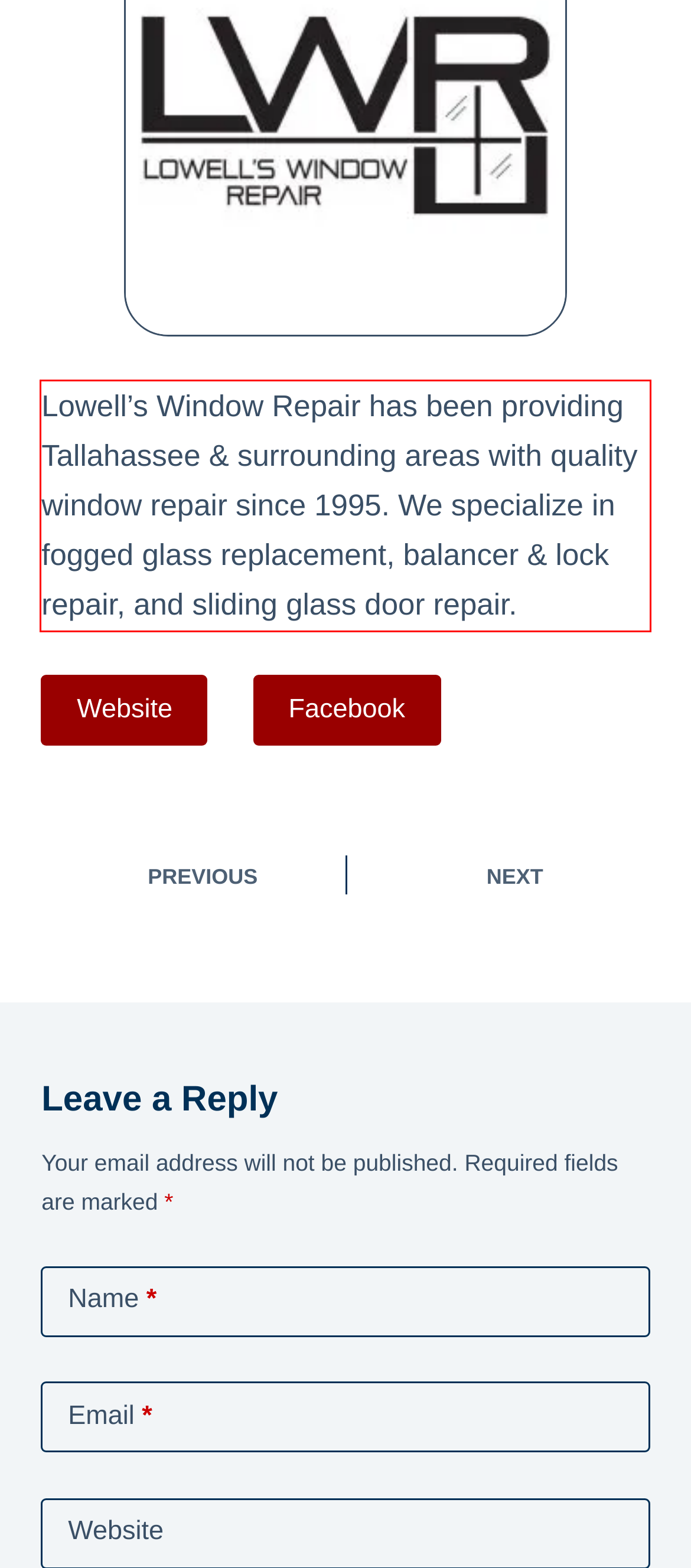The screenshot you have been given contains a UI element surrounded by a red rectangle. Use OCR to read and extract the text inside this red rectangle.

Lowell’s Window Repair has been providing Tallahassee & surrounding areas with quality window repair since 1995. We specialize in fogged glass replacement, balancer & lock repair, and sliding glass door repair.